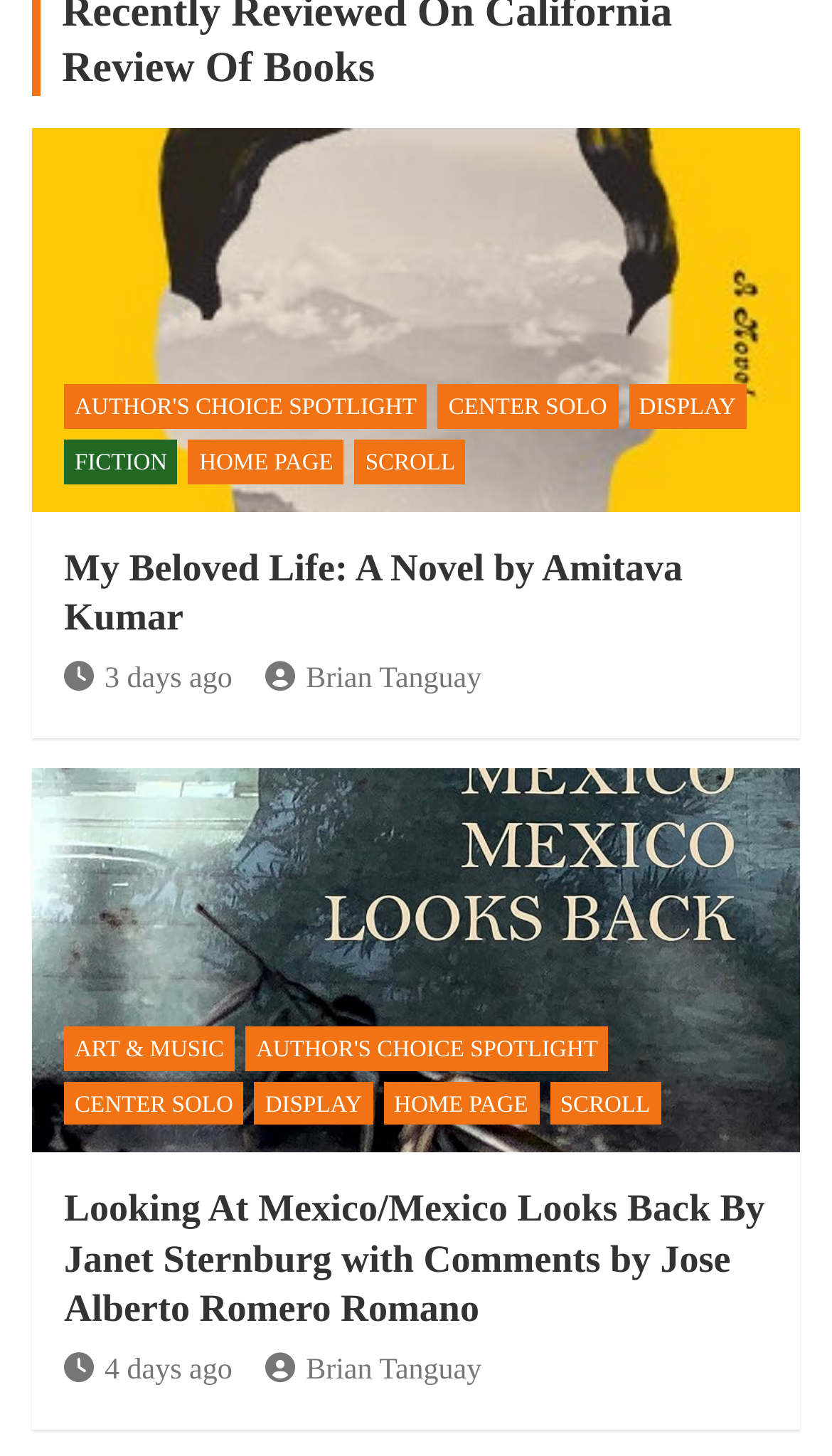Predict the bounding box coordinates of the area that should be clicked to accomplish the following instruction: "Read Looking At Mexico/Mexico Looks Back By Janet Sternburg with Comments by Jose Alberto Romero Romano". The bounding box coordinates should consist of four float numbers between 0 and 1, i.e., [left, top, right, bottom].

[0.077, 0.815, 0.919, 0.913]